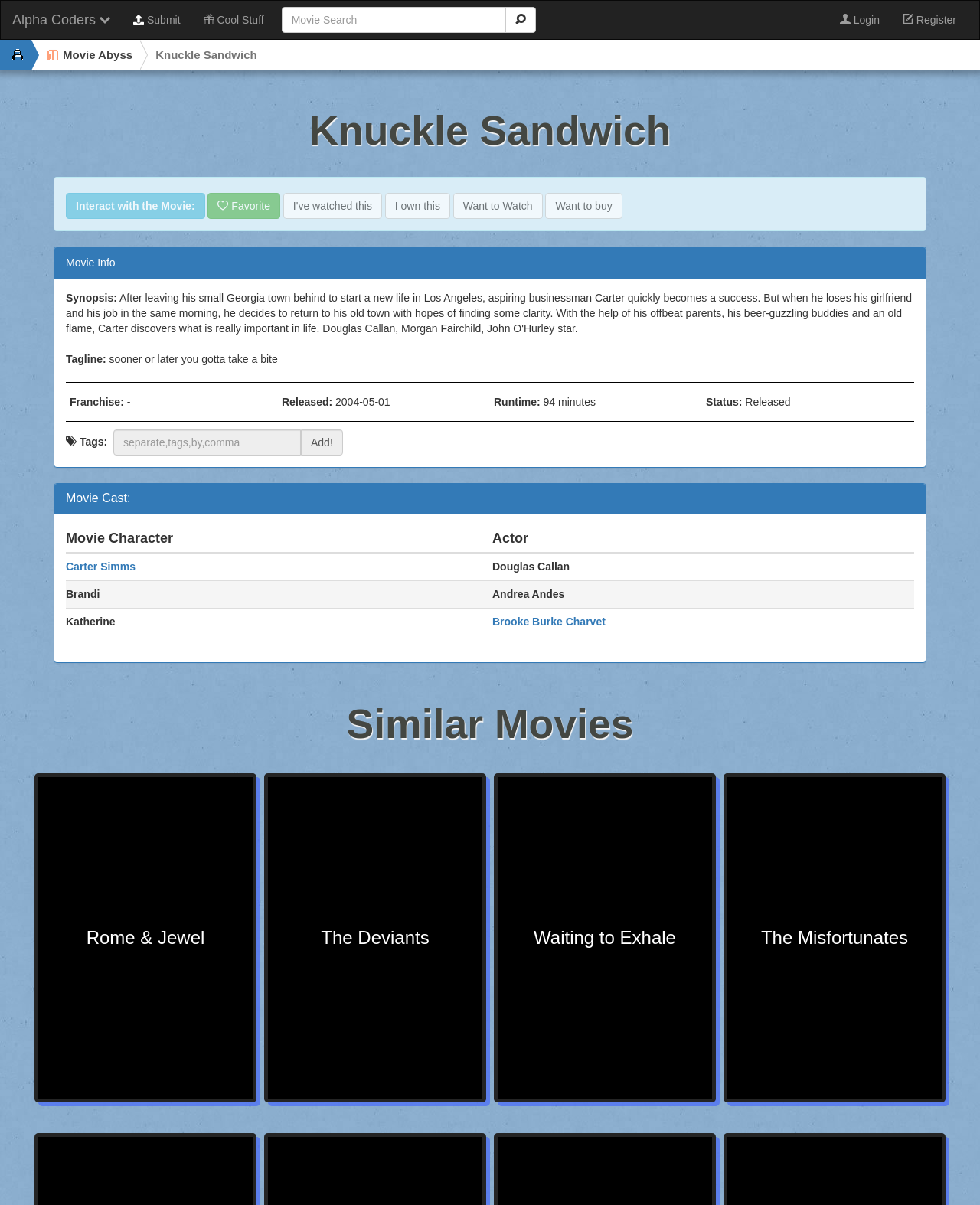Please determine the bounding box coordinates of the area that needs to be clicked to complete this task: 'View similar movies'. The coordinates must be four float numbers between 0 and 1, formatted as [left, top, right, bottom].

[0.039, 0.645, 0.258, 0.912]